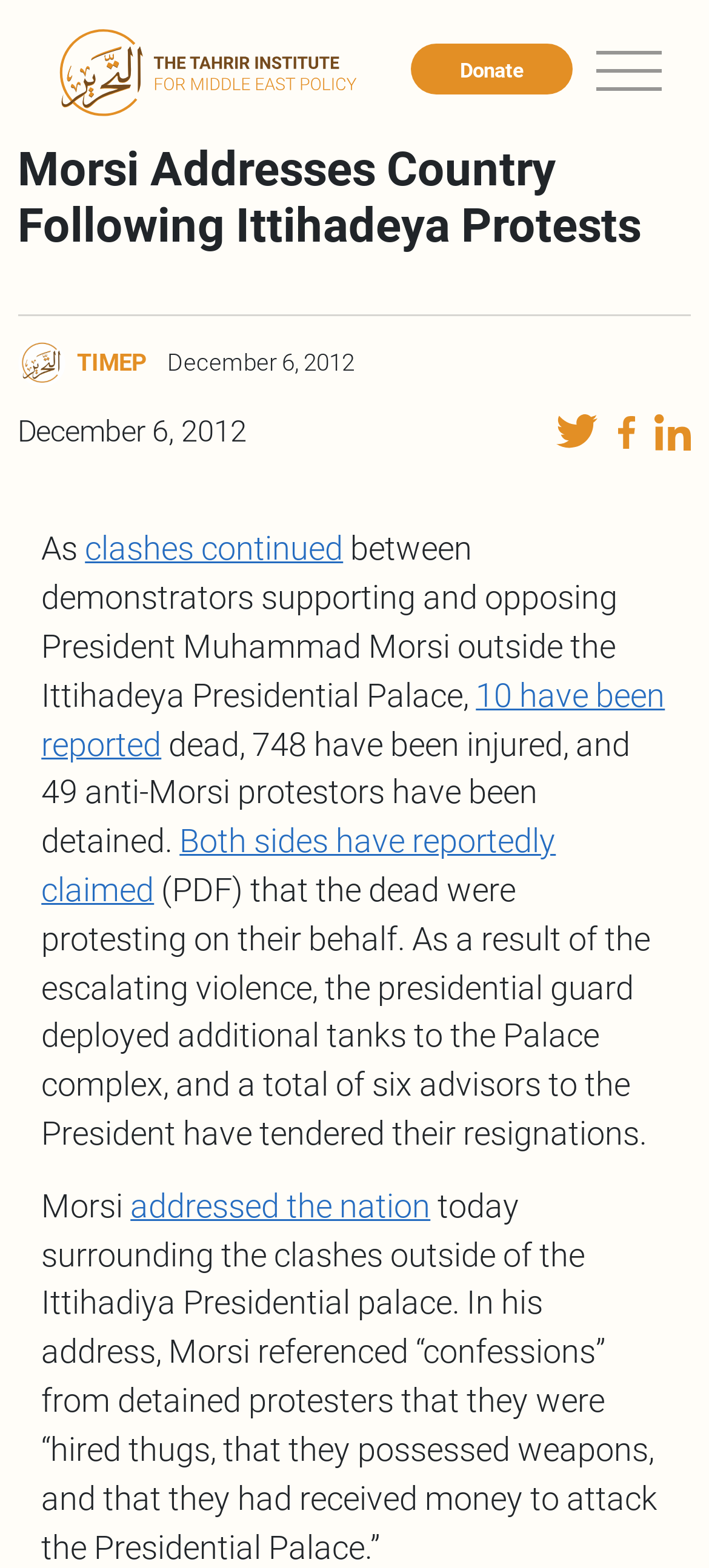What is the date of the event described?
Look at the image and answer with only one word or phrase.

December 6, 2012